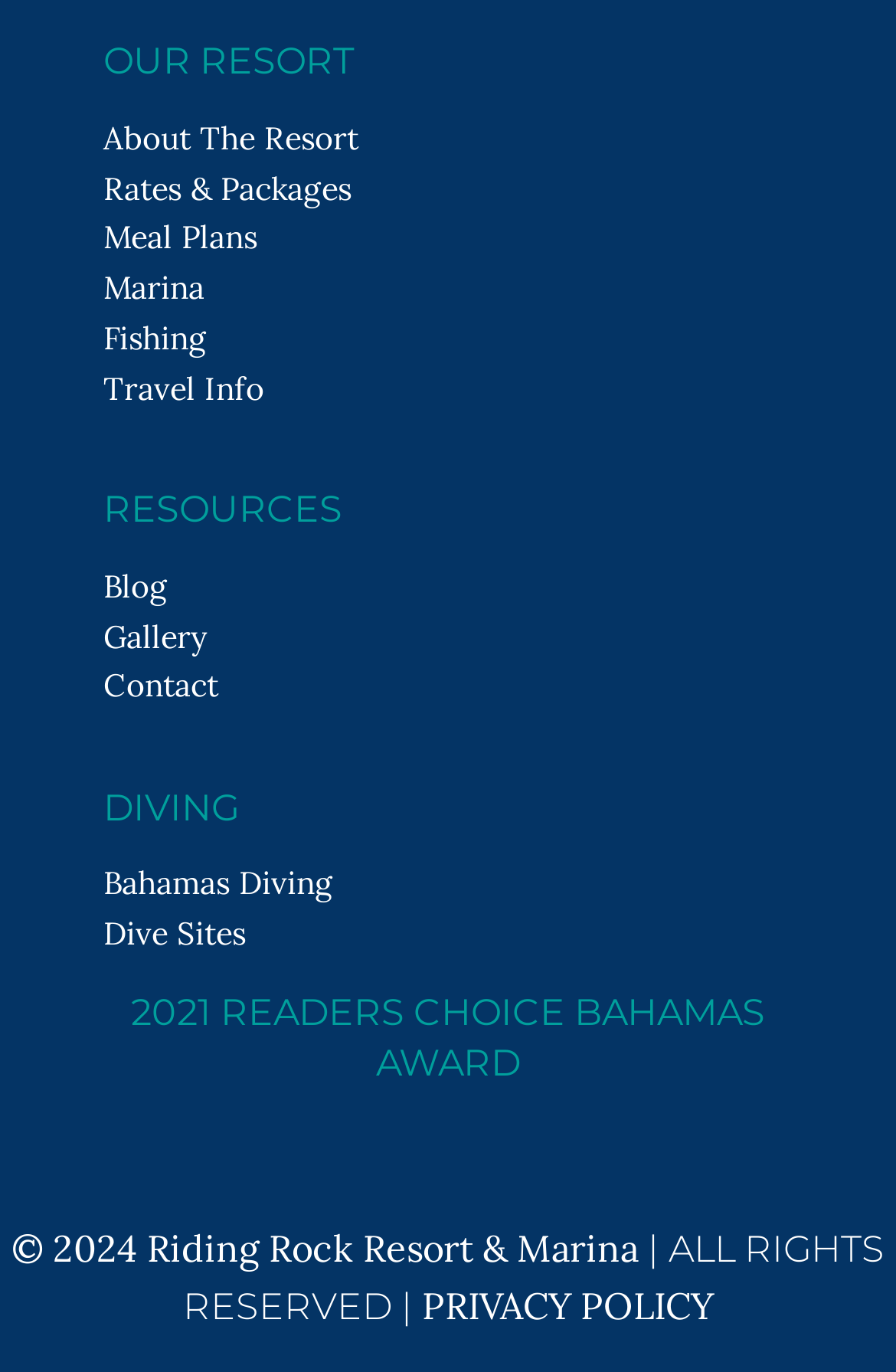Please specify the bounding box coordinates in the format (top-left x, top-left y, bottom-right x, bottom-right y), with values ranging from 0 to 1. Identify the bounding box for the UI component described as follows: Rates & Packages

[0.115, 0.122, 0.392, 0.152]